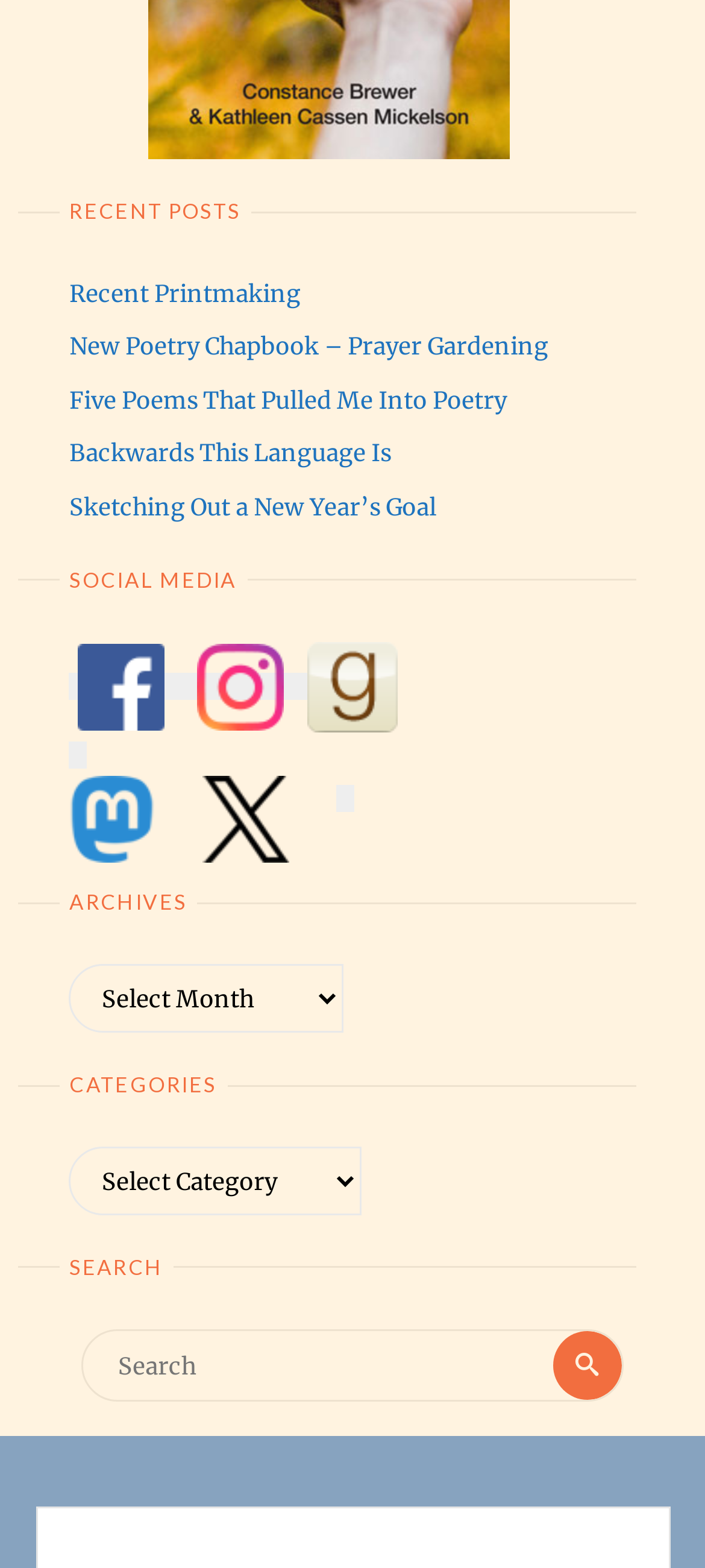How many archives are listed?
Using the screenshot, give a one-word or short phrase answer.

1